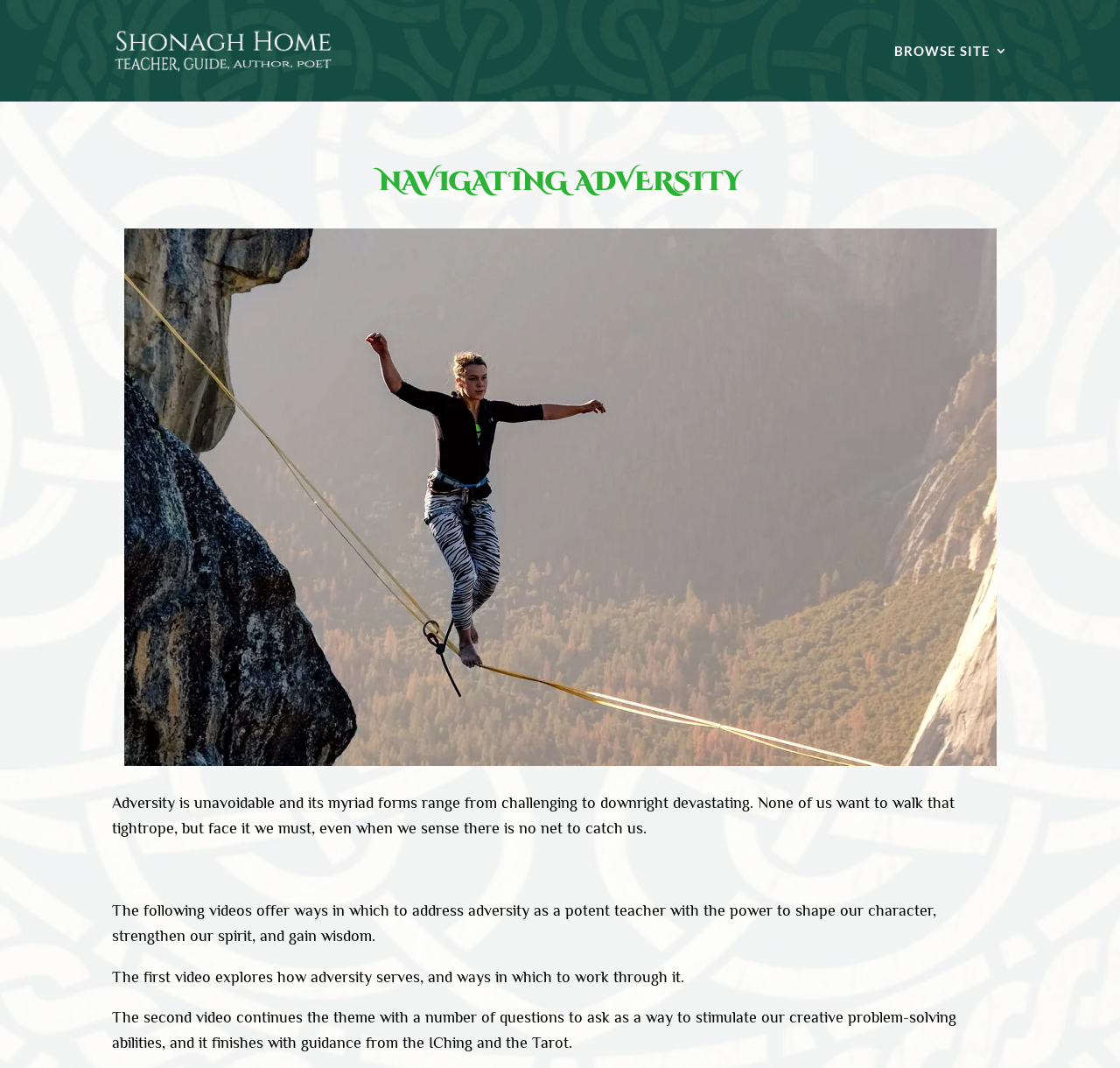Provide a short answer to the following question with just one word or phrase: What is the role of the IChing and the Tarot in the second video?

Guidance